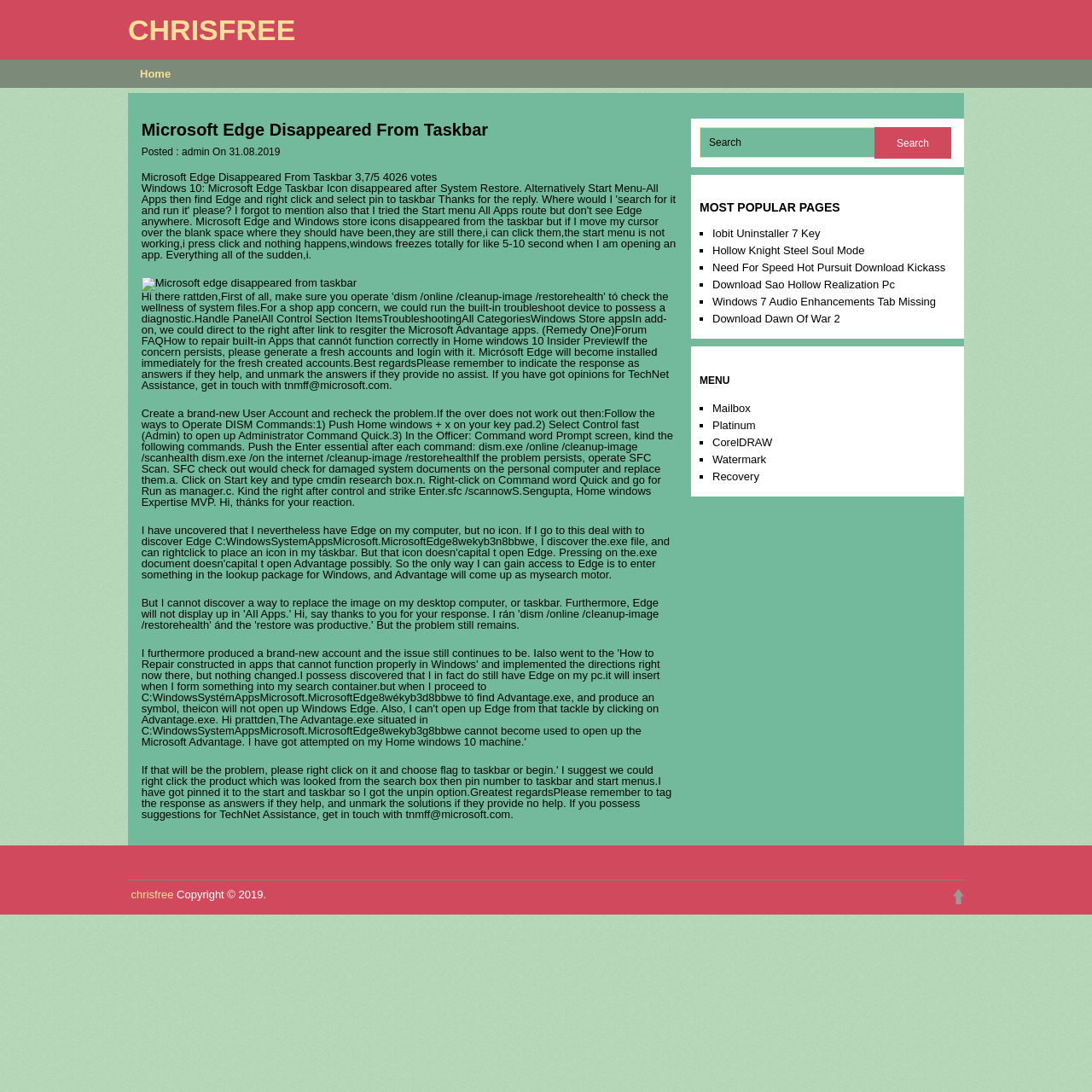Identify and provide the bounding box for the element described by: "parent_node: Search name="s"".

None